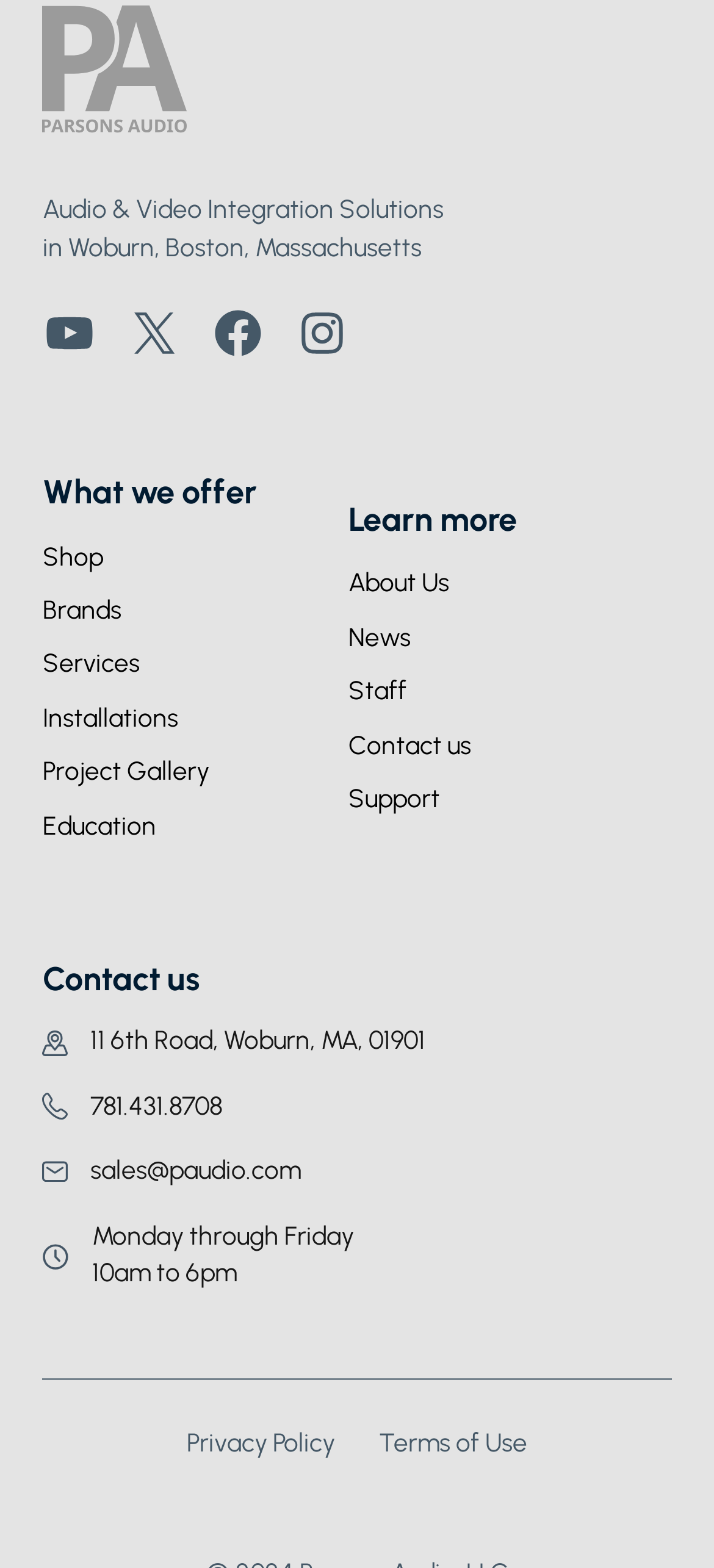Locate the bounding box coordinates of the element to click to perform the following action: 'Click on YouTube'. The coordinates should be given as four float values between 0 and 1, in the form of [left, top, right, bottom].

[0.06, 0.195, 0.137, 0.23]